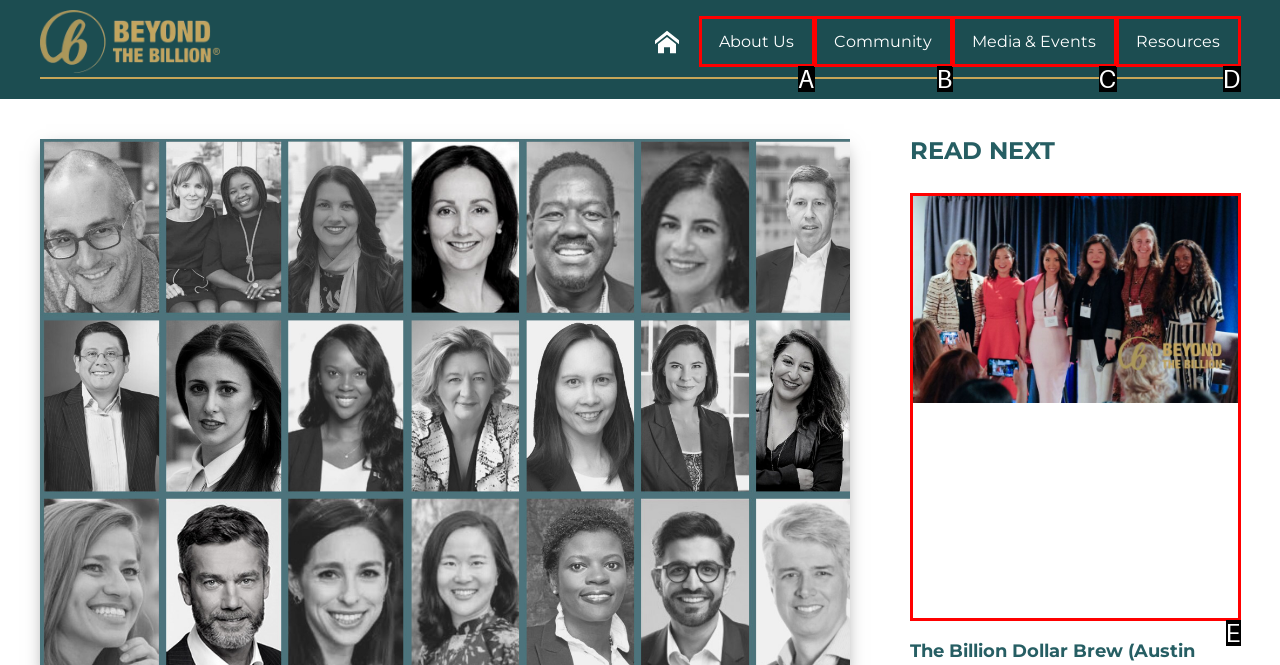Select the HTML element that fits the following description: placeholder="Add answer here"
Provide the letter of the matching option.

None